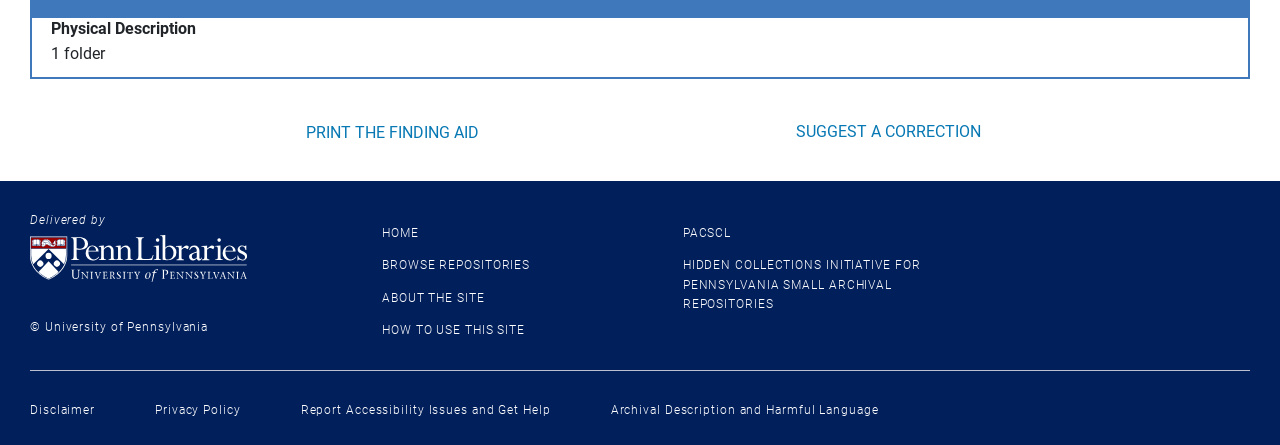Utilize the details in the image to give a detailed response to the question: What is the name of the institution associated with this webpage?

The link 'University of Pennsylvania Libraries homepage' and the text 'Delivered by University of Pennsylvania Libraries' suggest that the institution associated with this webpage is the University of Pennsylvania.